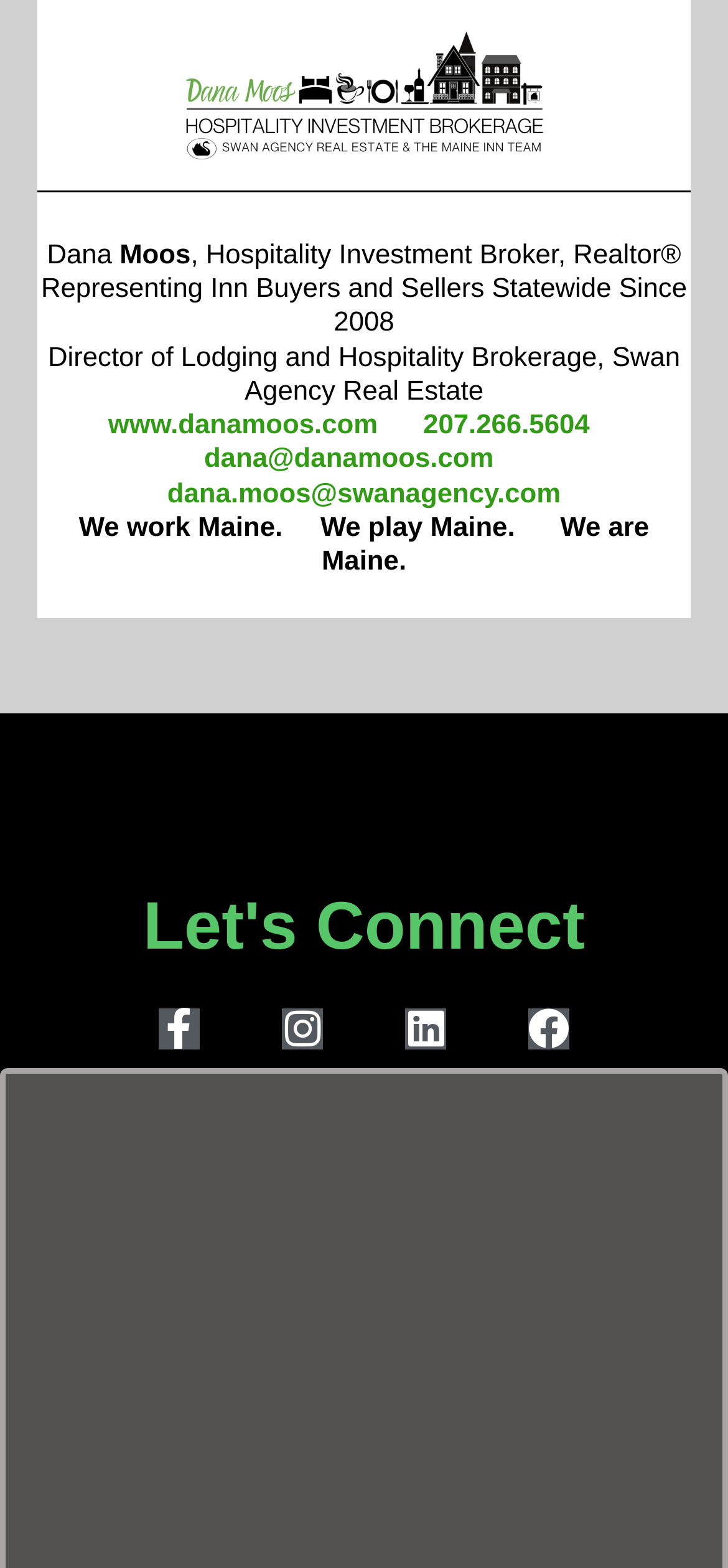Locate the bounding box coordinates of the clickable area needed to fulfill the instruction: "Connect with Dana Moos on Facebook".

[0.218, 0.643, 0.274, 0.669]